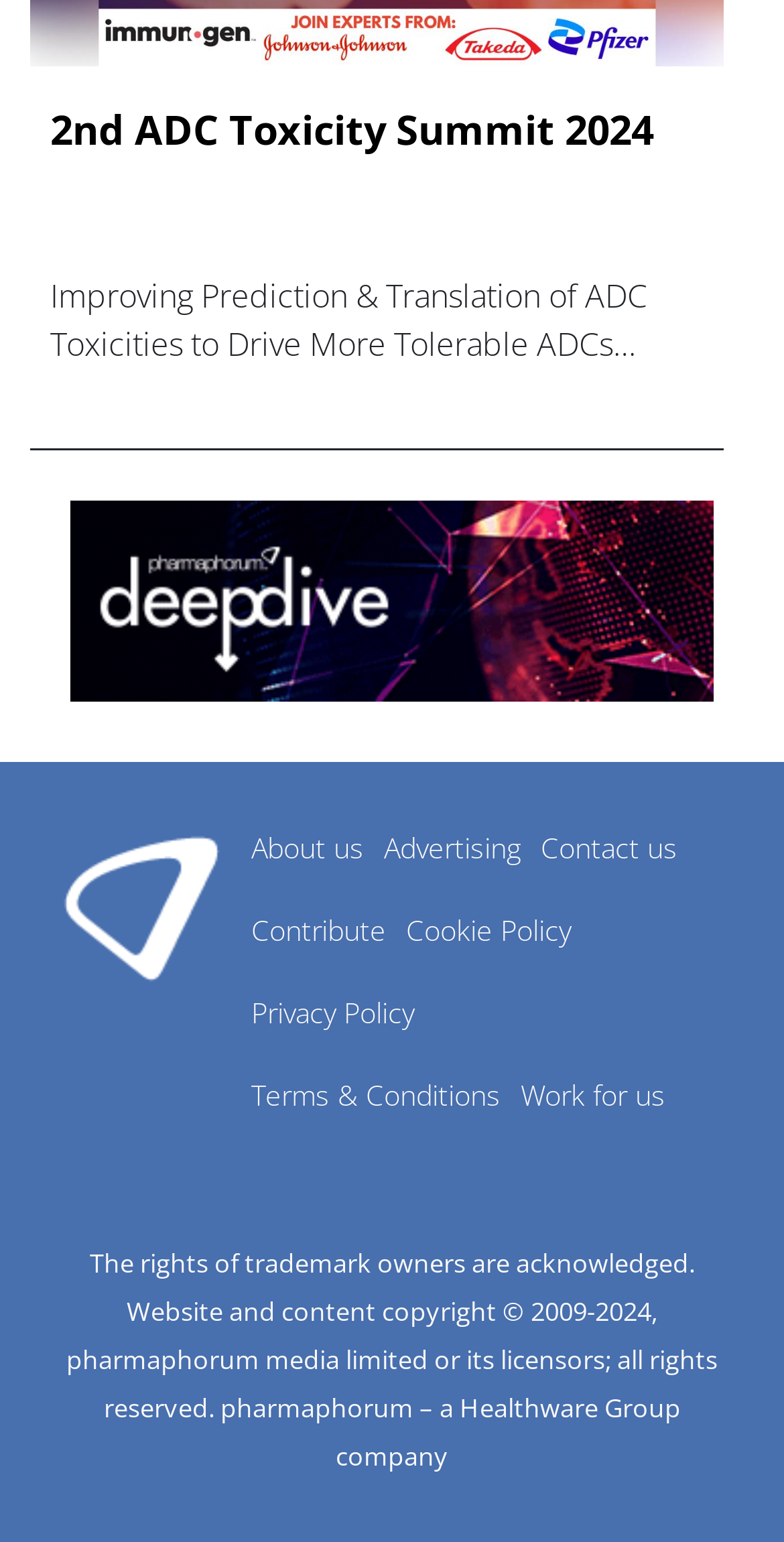Locate the bounding box coordinates of the clickable region necessary to complete the following instruction: "Explore business category". Provide the coordinates in the format of four float numbers between 0 and 1, i.e., [left, top, right, bottom].

None